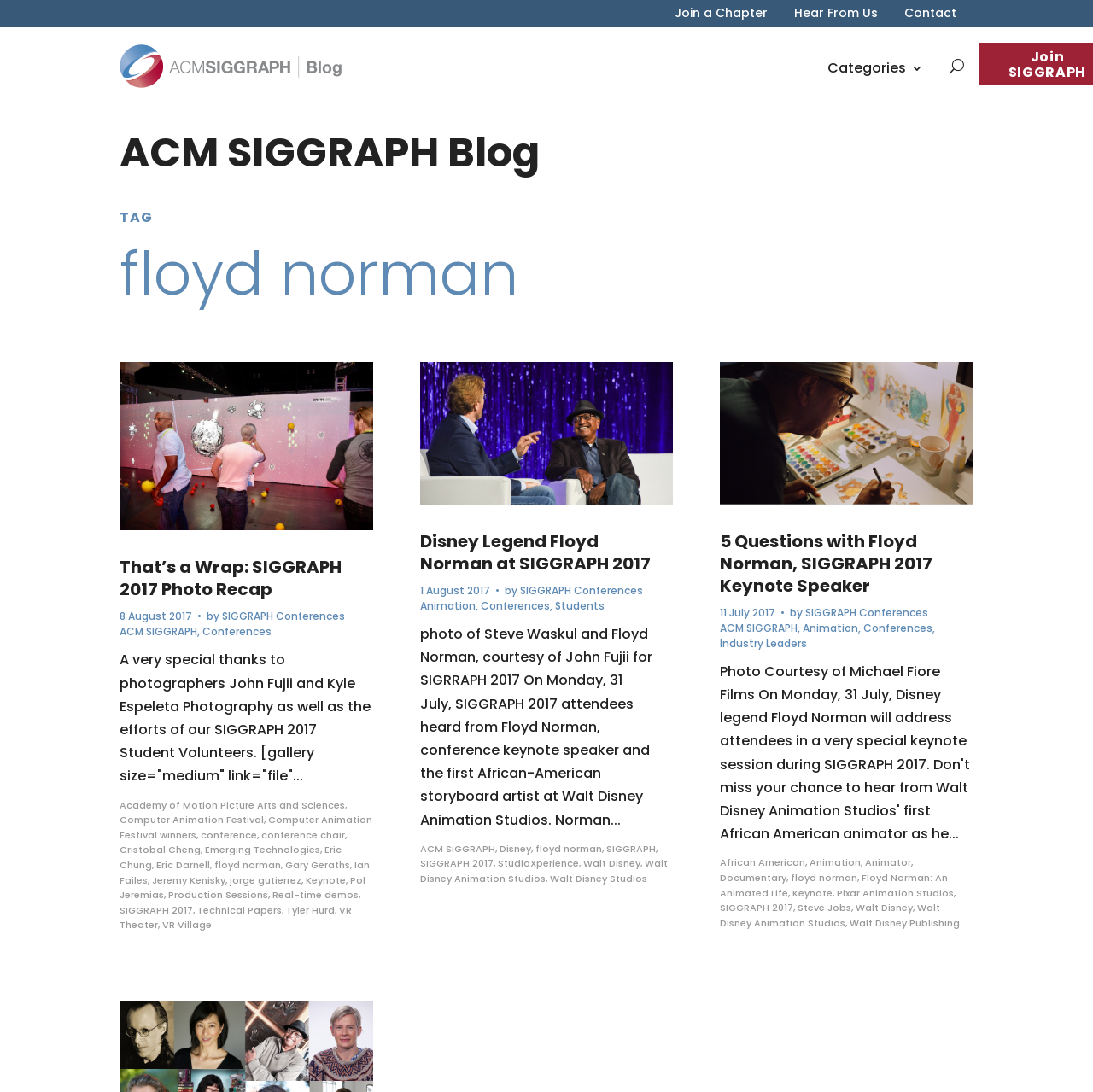Describe the entire webpage, focusing on both content and design.

The webpage is an archive of blog posts related to Floyd Norman, a Disney legend, and his involvement with SIGGRAPH 2017. At the top of the page, there are several links to other sections of the website, including "Join a Chapter", "Hear From Us", and "Contact". Below these links, there is a heading that reads "ACM SIGGRAPH Blog" and a subheading that reads "floyd norman".

The main content of the page is divided into three sections, each containing a blog post. The first section has a heading that reads "That’s a Wrap: SIGGRAPH 2017 Photo Recap" and features an image related to the post. The text below the image describes the SIGGRAPH 2017 conference and mentions the photographers and student volunteers who contributed to the event.

The second section has a heading that reads "Disney Legend Floyd Norman at SIGGRAPH 2017" and also features an image related to the post. The text below the image describes Floyd Norman's keynote speech at the SIGGRAPH 2017 conference and mentions his background as a storyboard artist at Walt Disney Animation Studios.

The third section has a heading that reads "5 Questions with Floyd Norman, SIGGRAPH 2017 Keynote Speaker" and does not have an image. The text below the heading is a Q&A session with Floyd Norman, where he discusses his experiences and insights related to the animation industry.

Throughout the page, there are numerous links to other related topics, including conferences, animation, and specific individuals involved with SIGGRAPH 2017. The overall layout of the page is organized and easy to navigate, with clear headings and concise text.